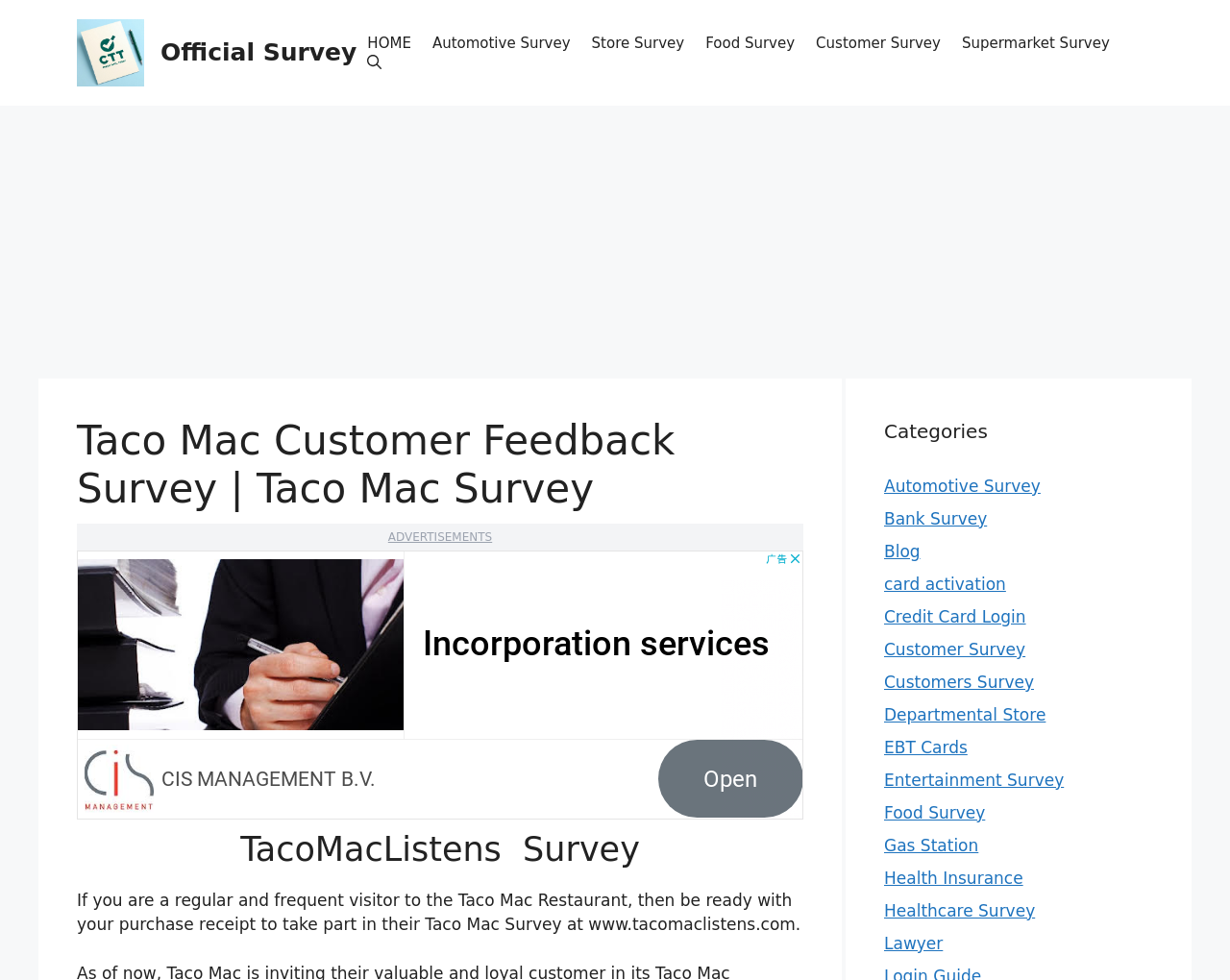Please identify the bounding box coordinates of the element that needs to be clicked to execute the following command: "Open search". Provide the bounding box using four float numbers between 0 and 1, formatted as [left, top, right, bottom].

[0.29, 0.054, 0.319, 0.073]